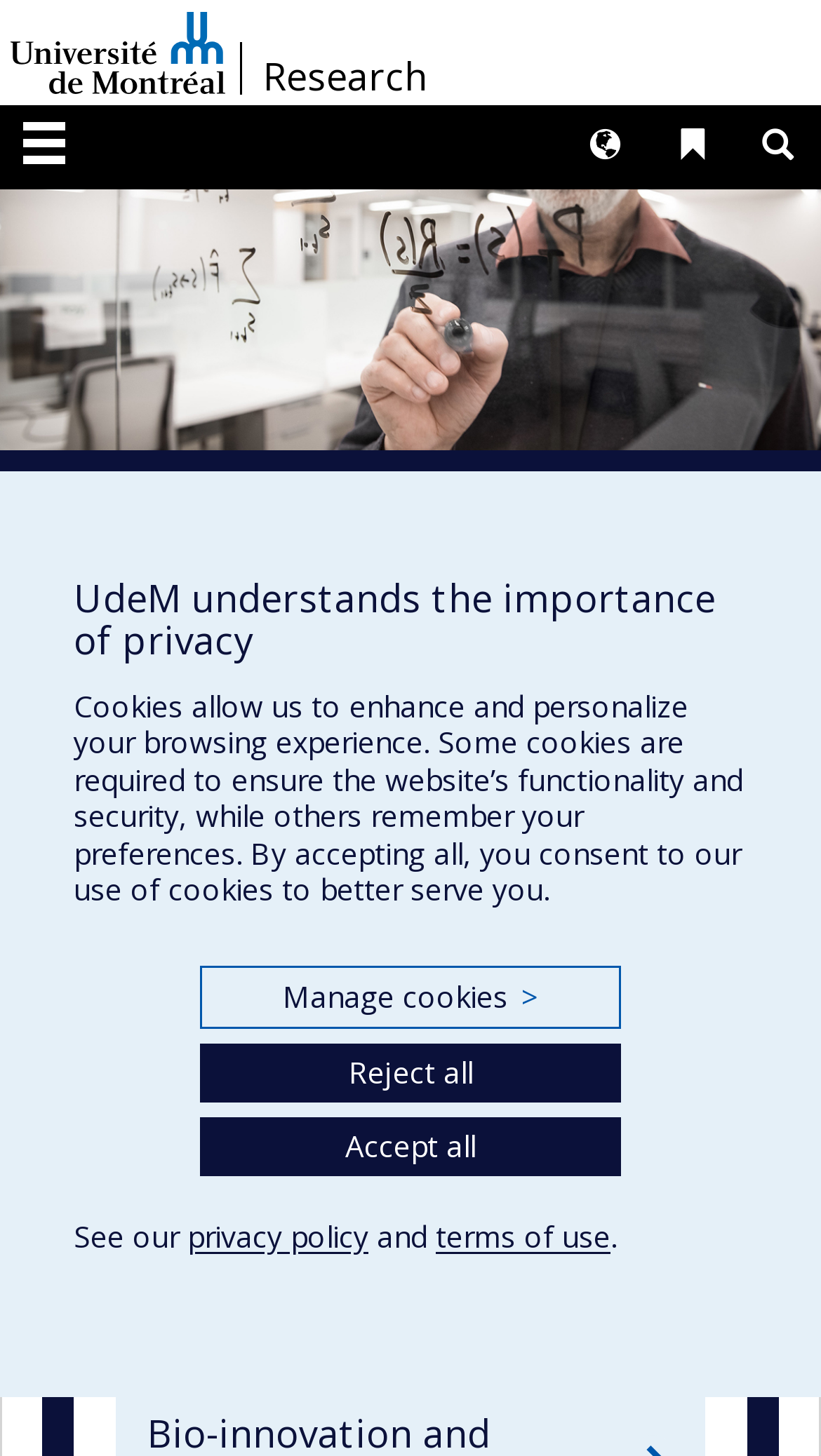Determine the bounding box for the described UI element: "Langues".

[0.685, 0.072, 0.79, 0.129]